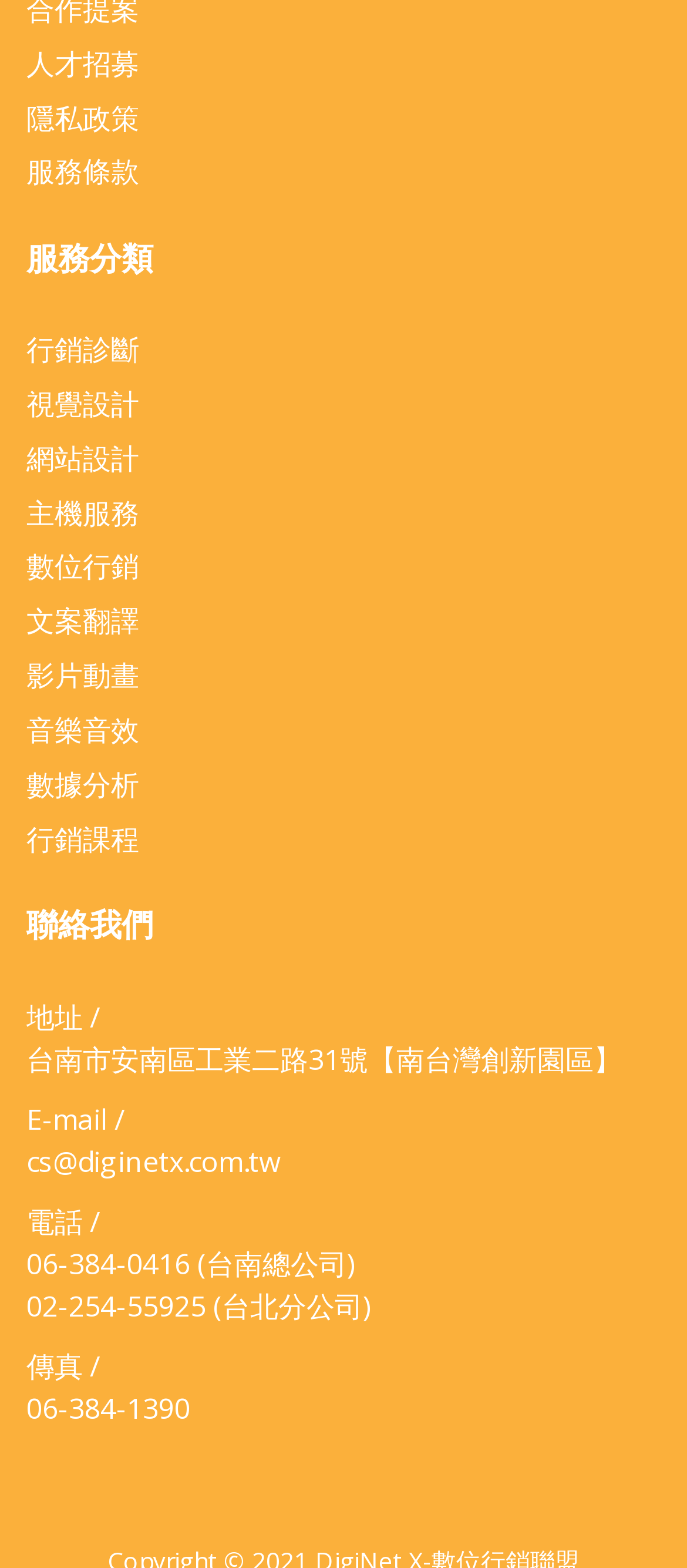Using the provided element description "行銷診斷", determine the bounding box coordinates of the UI element.

[0.038, 0.21, 0.203, 0.235]